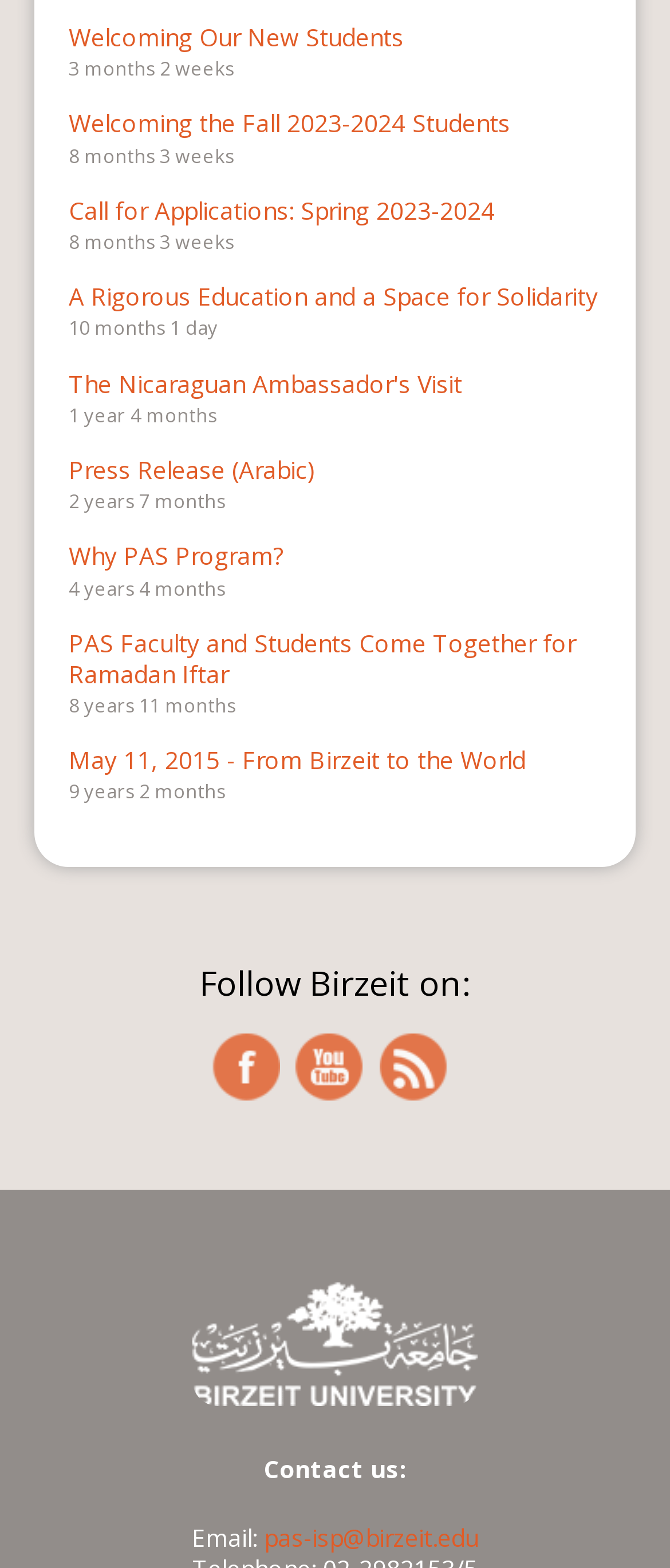How many social media platforms are listed?
Look at the screenshot and give a one-word or phrase answer.

3